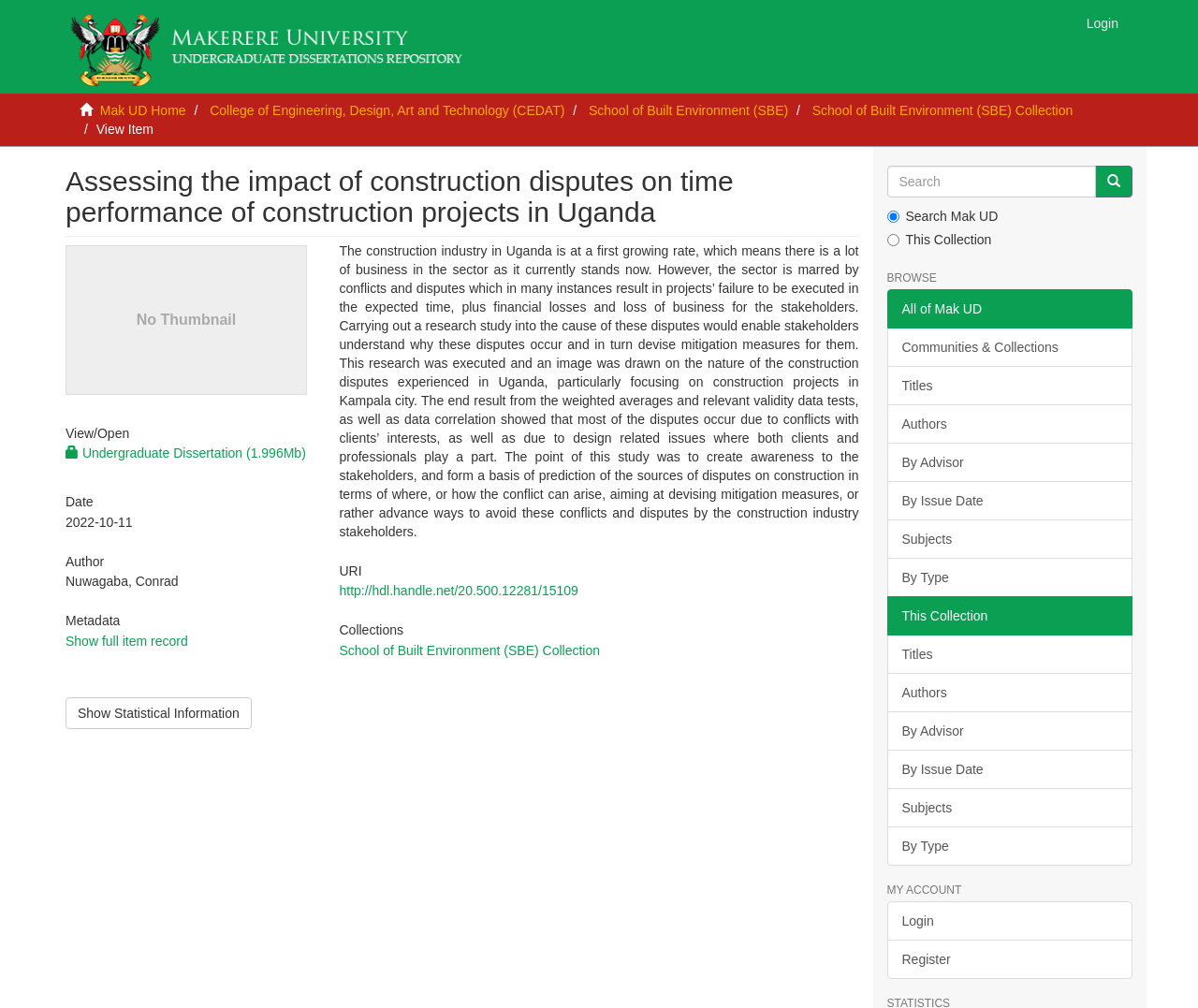Present a detailed account of what is displayed on the webpage.

This webpage appears to be a research paper or academic article page. At the top, there is a title "Assessing the impact of construction disputes on time performance of construction projects in Uganda" which is also the main heading of the page. Below the title, there is a small image and a link to "Login" at the top right corner.

The main content of the page is divided into two sections. On the left side, there is a list of links and headings that provide metadata about the research paper, including the author, date, and collections it belongs to. There is also a link to view or open the full item record and a link to show statistical information.

On the right side, there is a search bar with a "Go" button and two radio buttons to select the search scope. Below the search bar, there are several links to browse different categories, such as communities and collections, titles, authors, and subjects.

The main content of the research paper is presented in a large block of text, which summarizes the study's objective, methodology, and findings. The study investigates the causes of construction disputes in Uganda and their impact on project timelines. The text is divided into sections with headings, including "Date", "Author", "Metadata", and "URI".

At the bottom of the page, there are more links to browse different categories, and a section labeled "MY ACCOUNT" with links to login and register.